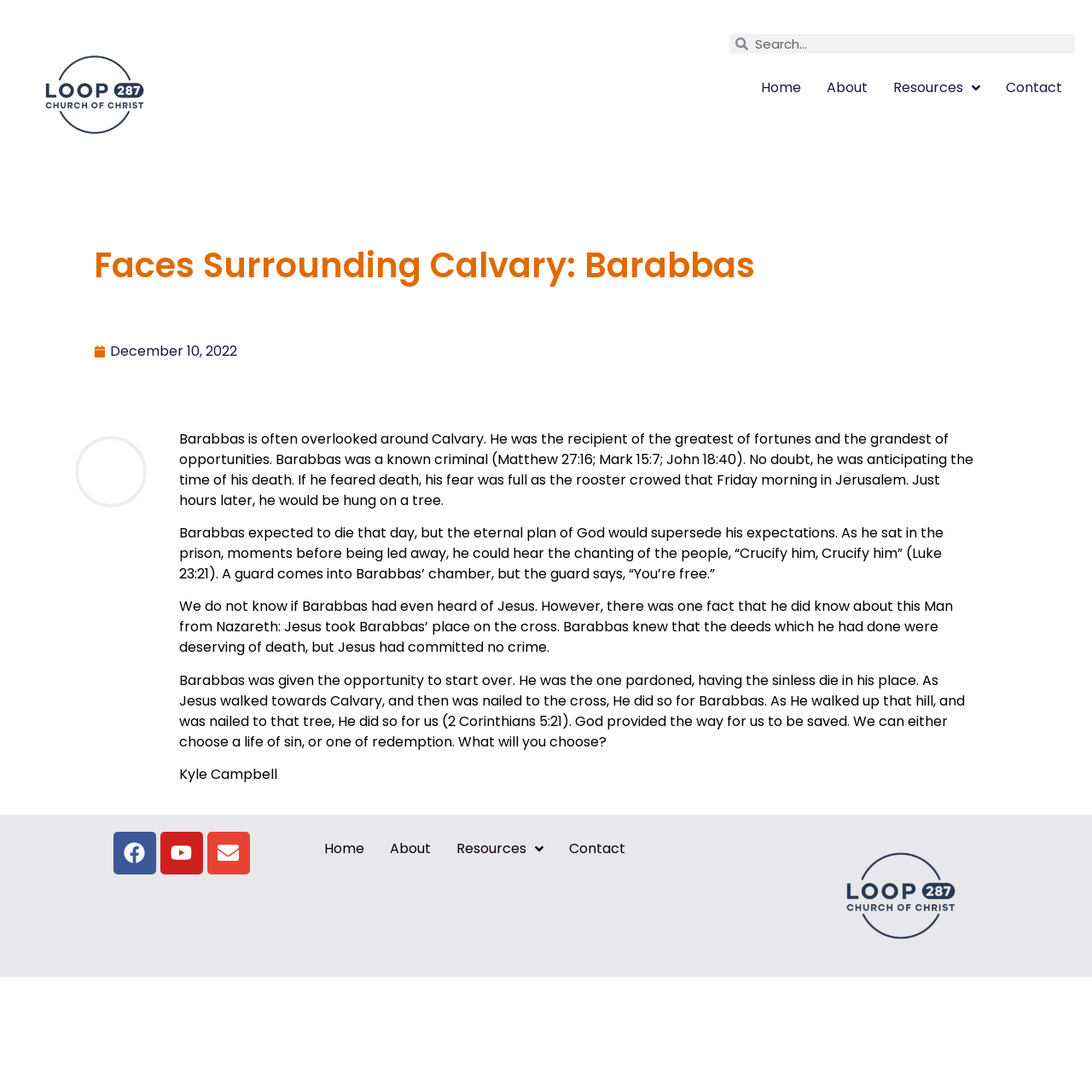Given the element description, predict the bounding box coordinates in the format (top-left x, top-left y, bottom-right x, bottom-right y). Make sure all values are between 0 and 1. Here is the element description: alt="lufkin tx"

[0.766, 0.761, 0.883, 0.879]